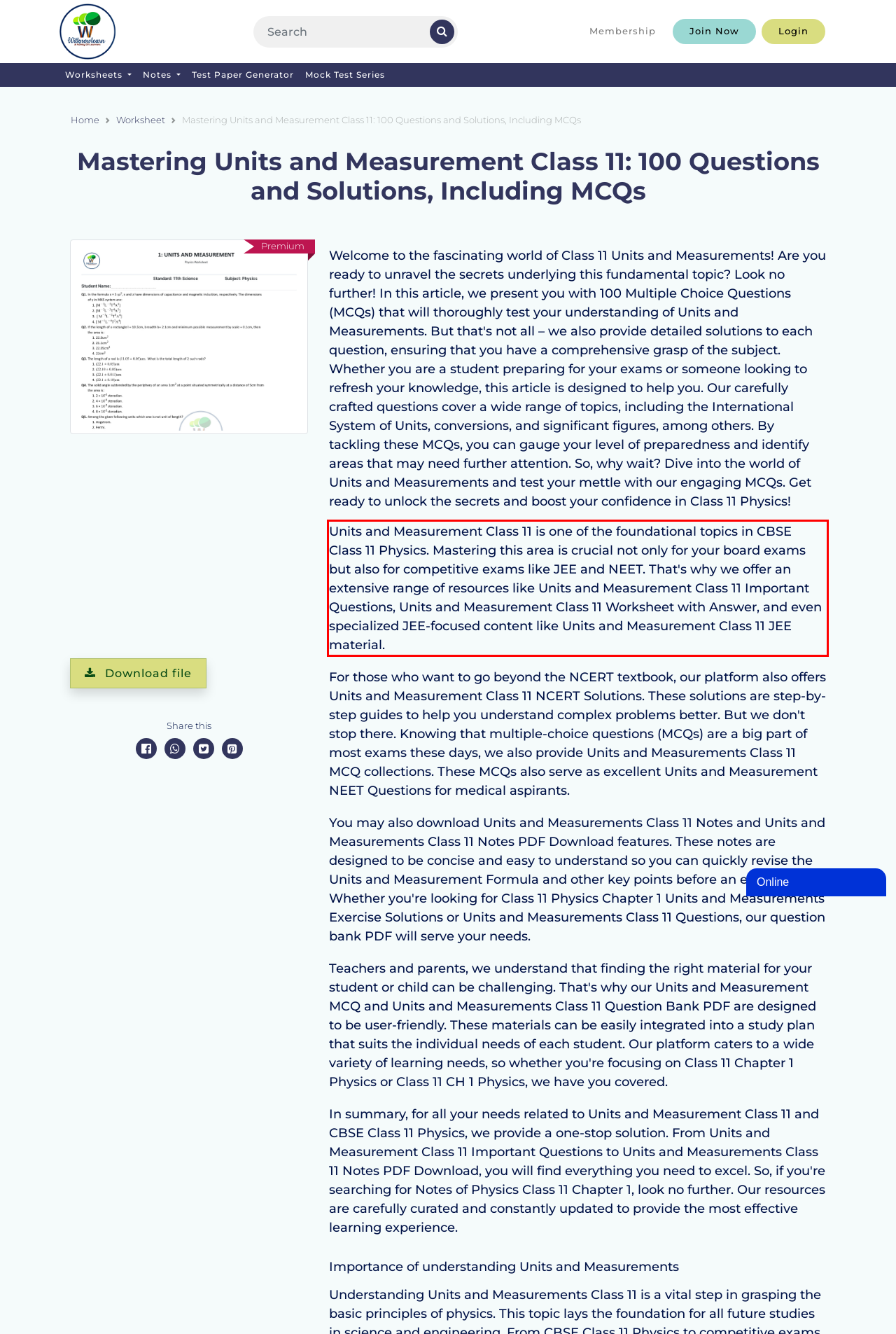Review the screenshot of the webpage and recognize the text inside the red rectangle bounding box. Provide the extracted text content.

Units and Measurement Class 11 is one of the foundational topics in CBSE Class 11 Physics. Mastering this area is crucial not only for your board exams but also for competitive exams like JEE and NEET. That's why we offer an extensive range of resources like Units and Measurement Class 11 Important Questions, Units and Measurement Class 11 Worksheet with Answer, and even specialized JEE-focused content like Units and Measurement Class 11 JEE material.